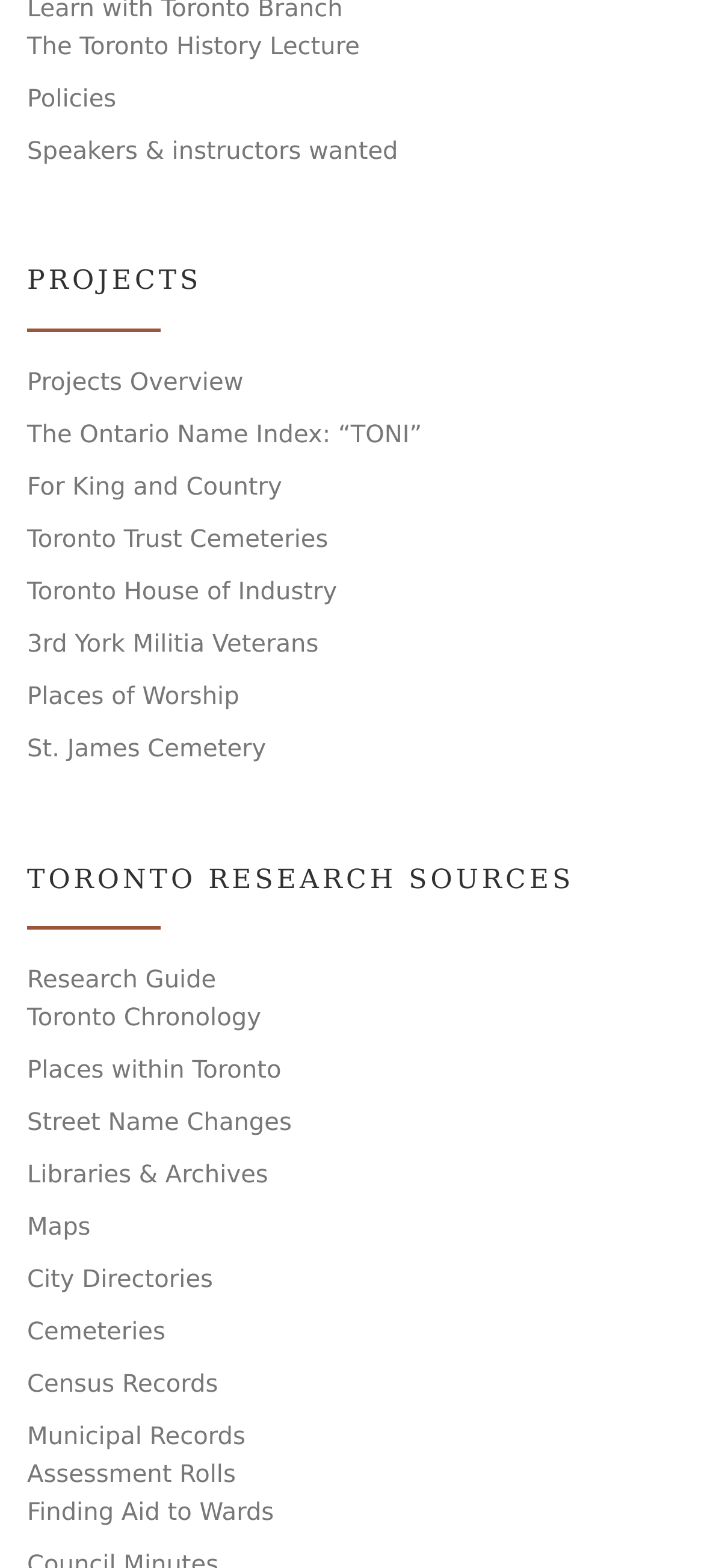Use one word or a short phrase to answer the question provided: 
What is the name of the lecture mentioned?

The Toronto History Lecture